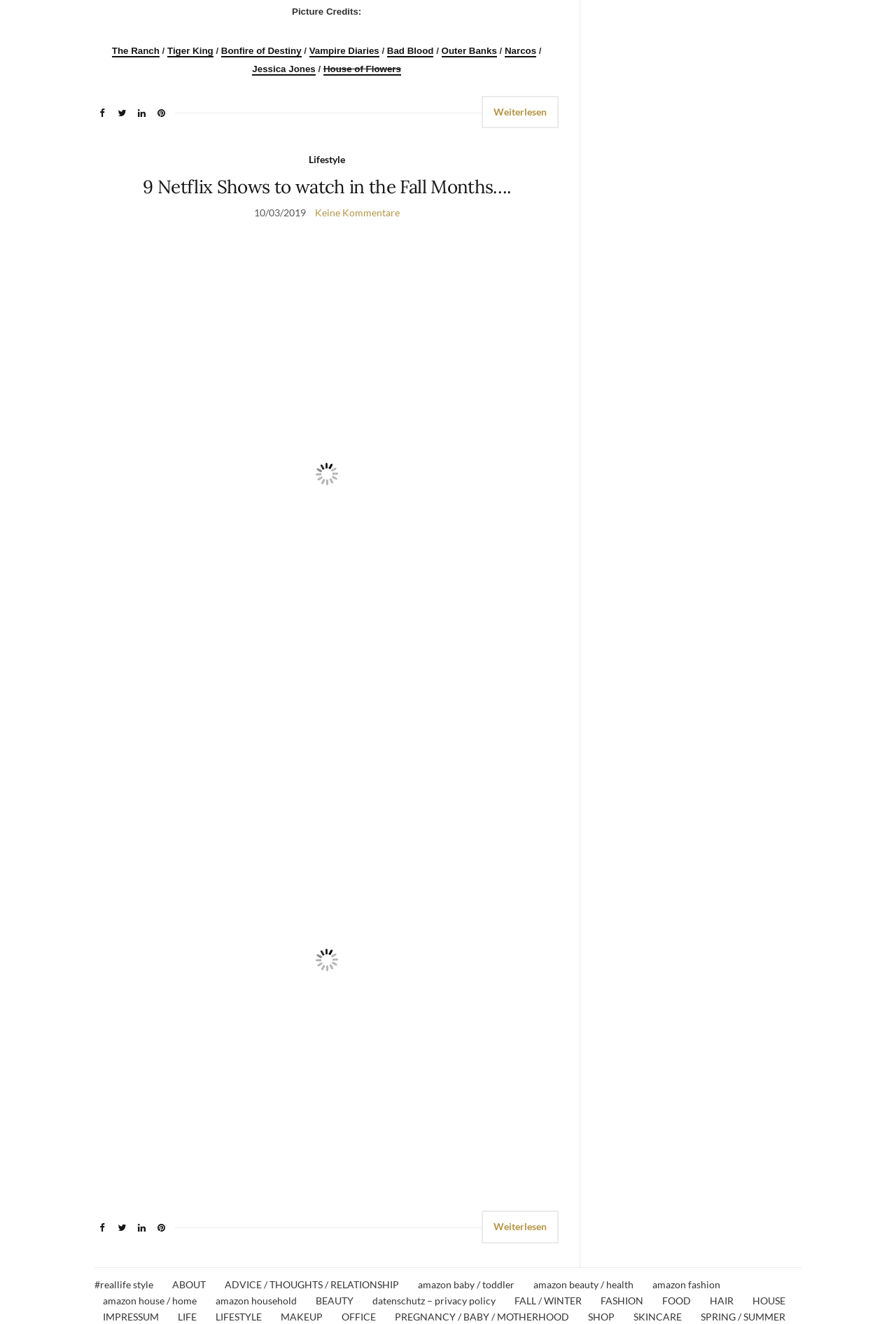How many Netflix shows are mentioned in the article?
Answer the question with a single word or phrase derived from the image.

9